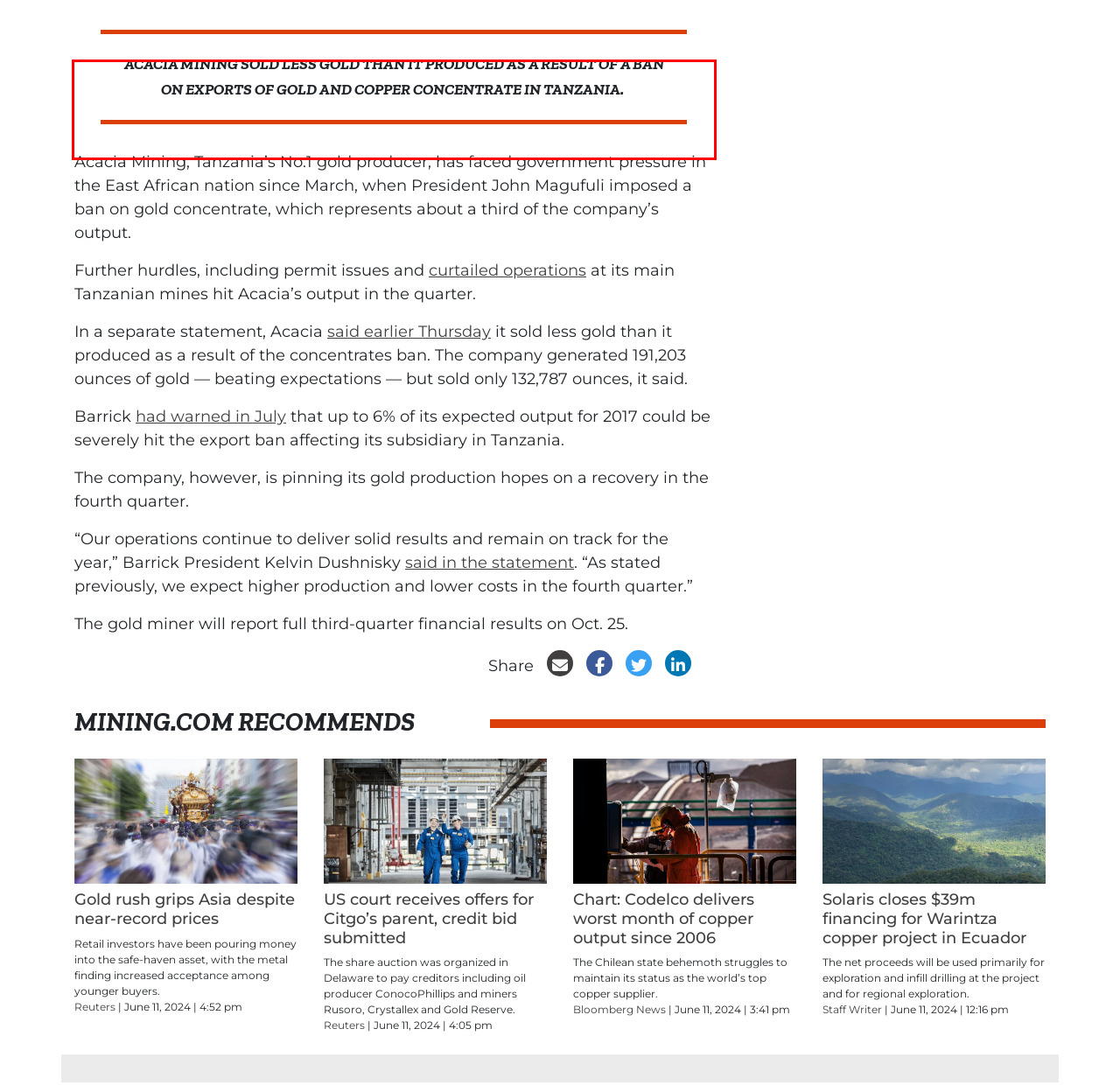Using the provided webpage screenshot, recognize the text content in the area marked by the red bounding box.

Acacia Mining, Tanzania’s No.1 gold producer, has faced government pressure in the East African nation since March, when President John Magufuli imposed a ban on gold concentrate, which represents about a third of the company’s output.